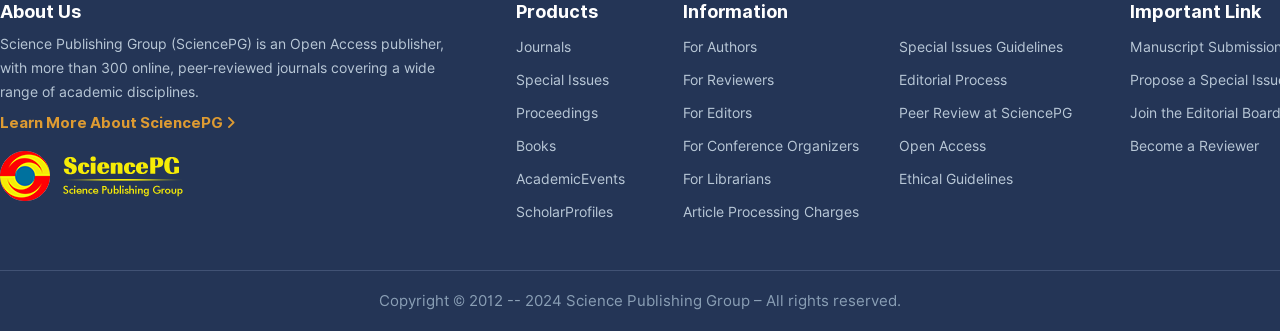Please identify the bounding box coordinates of the clickable element to fulfill the following instruction: "Get information for authors". The coordinates should be four float numbers between 0 and 1, i.e., [left, top, right, bottom].

[0.534, 0.118, 0.591, 0.166]